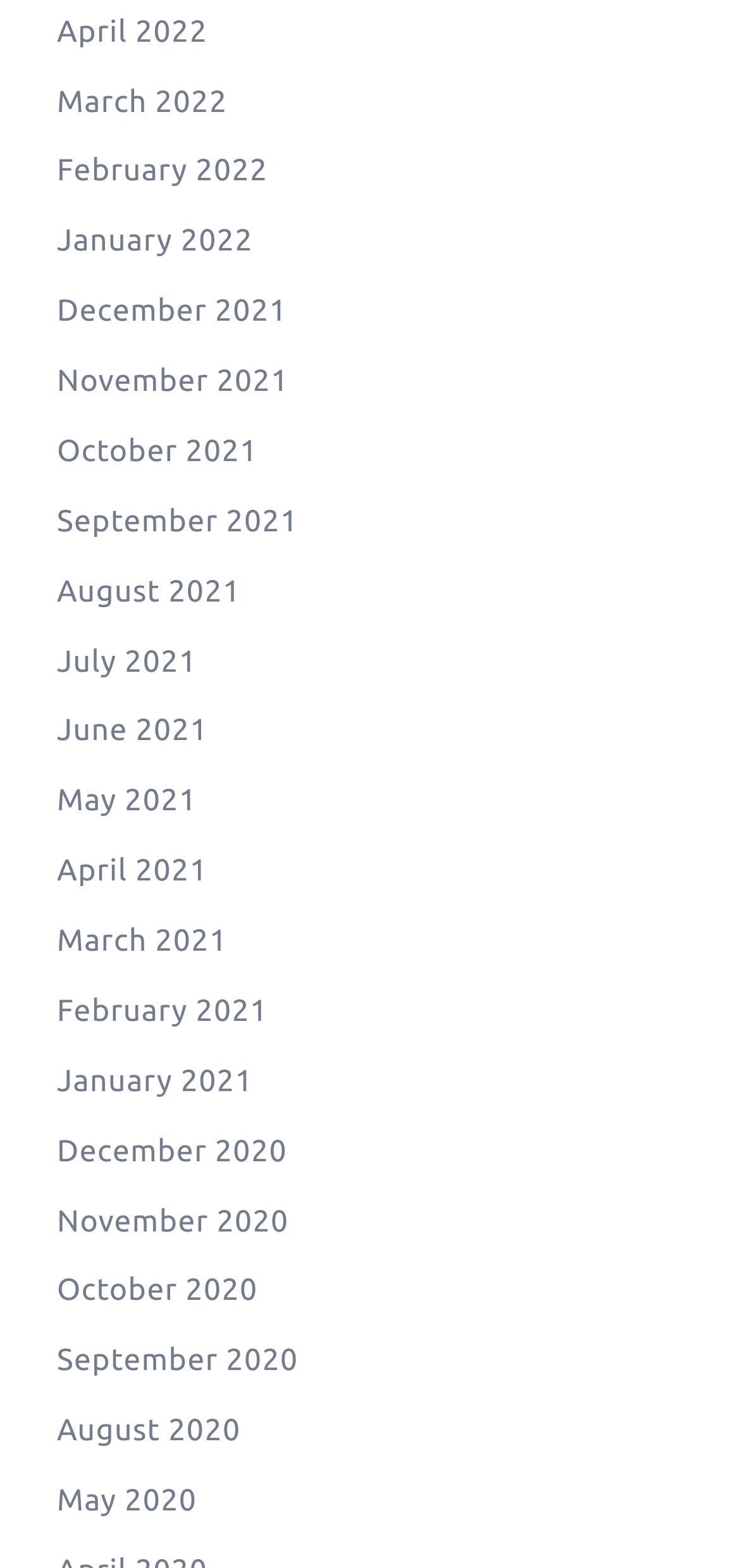Provide the bounding box coordinates for the area that should be clicked to complete the instruction: "view January 2022".

[0.077, 0.143, 0.342, 0.165]